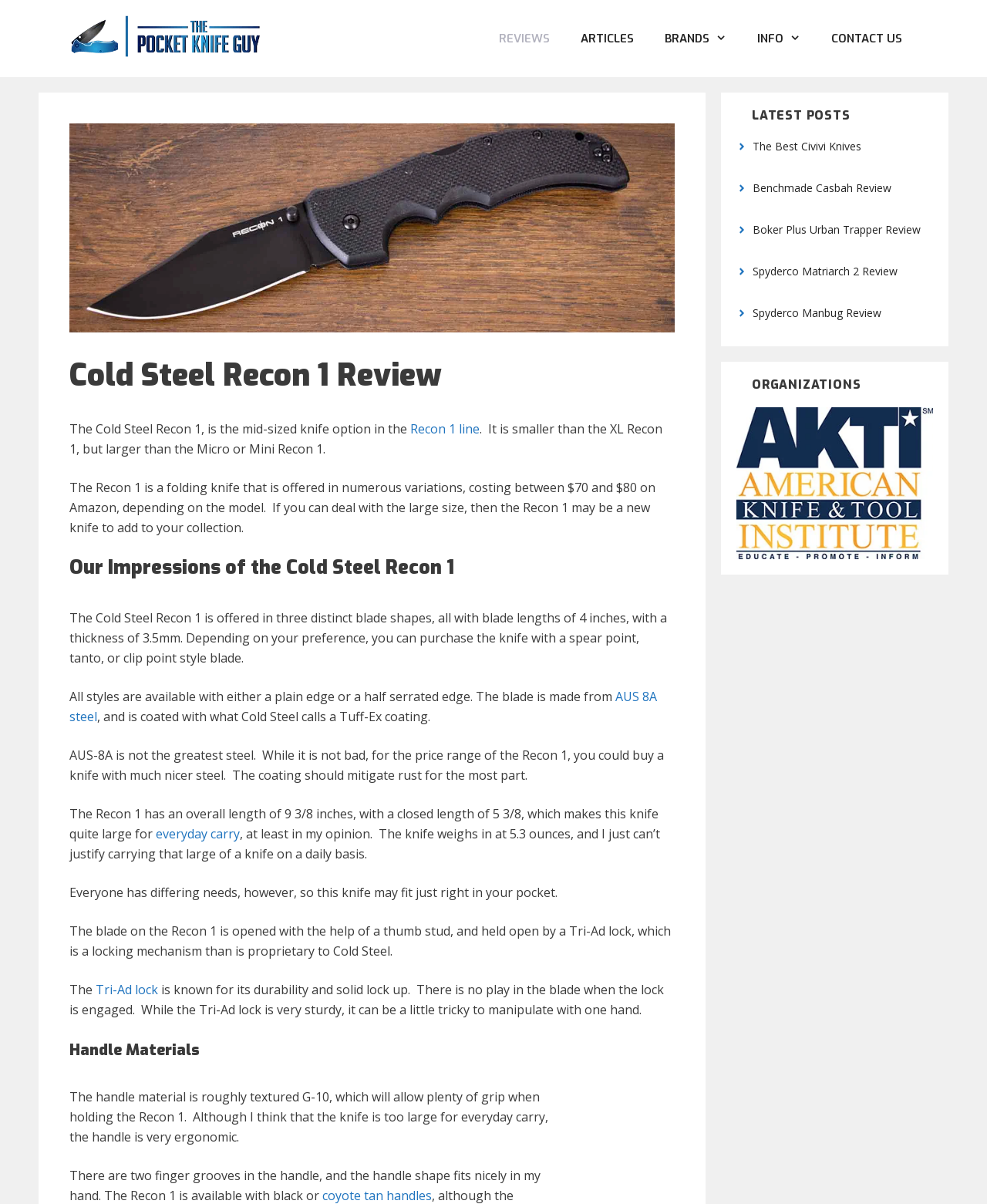Examine the image carefully and respond to the question with a detailed answer: 
What is the price range of the Recon 1 on Amazon?

The price range of the Recon 1 on Amazon can be found in the text 'The Recon 1 is a folding knife that is offered in numerous variations, costing between $70 and $80 on Amazon, depending on the model.' which indicates that the price range of the Cold Steel Recon 1 on Amazon is between $70 and $80.